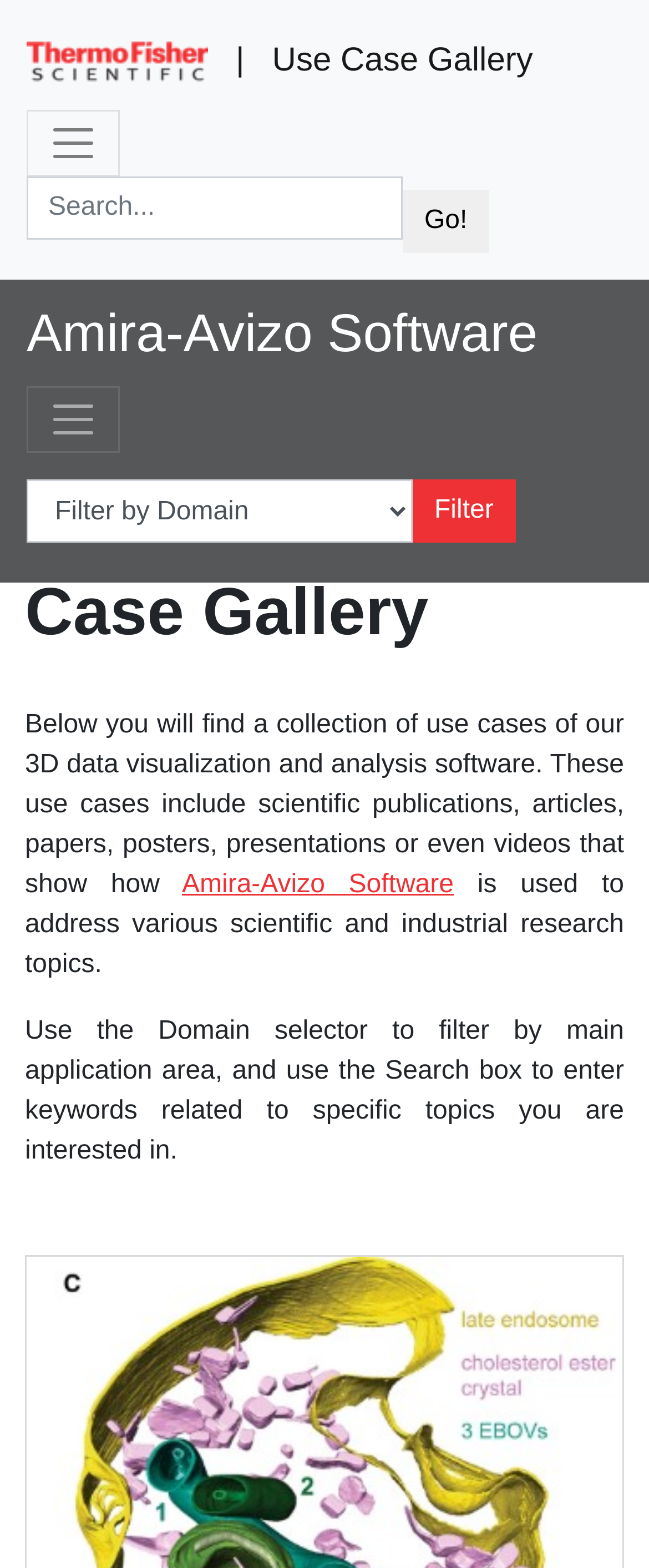Determine the bounding box coordinates for the area that should be clicked to carry out the following instruction: "Click on a use case".

[0.28, 0.555, 0.699, 0.573]